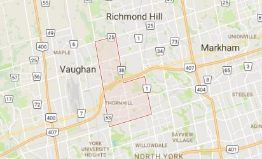What is the relevance of this map for residents?
Please use the image to provide a one-word or short phrase answer.

For local navigation and services